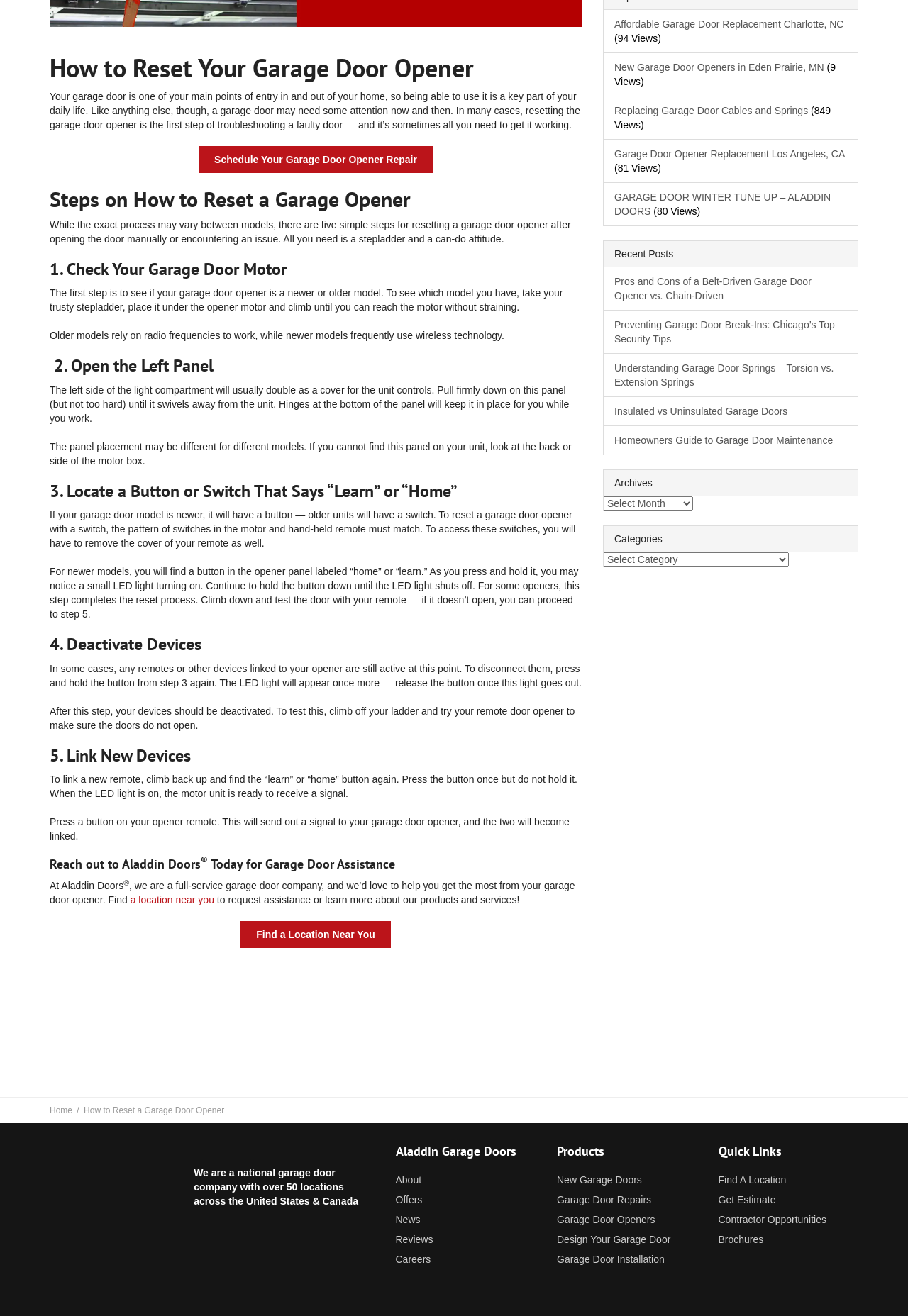Determine the bounding box coordinates for the HTML element described here: "a location near you".

[0.143, 0.679, 0.236, 0.688]